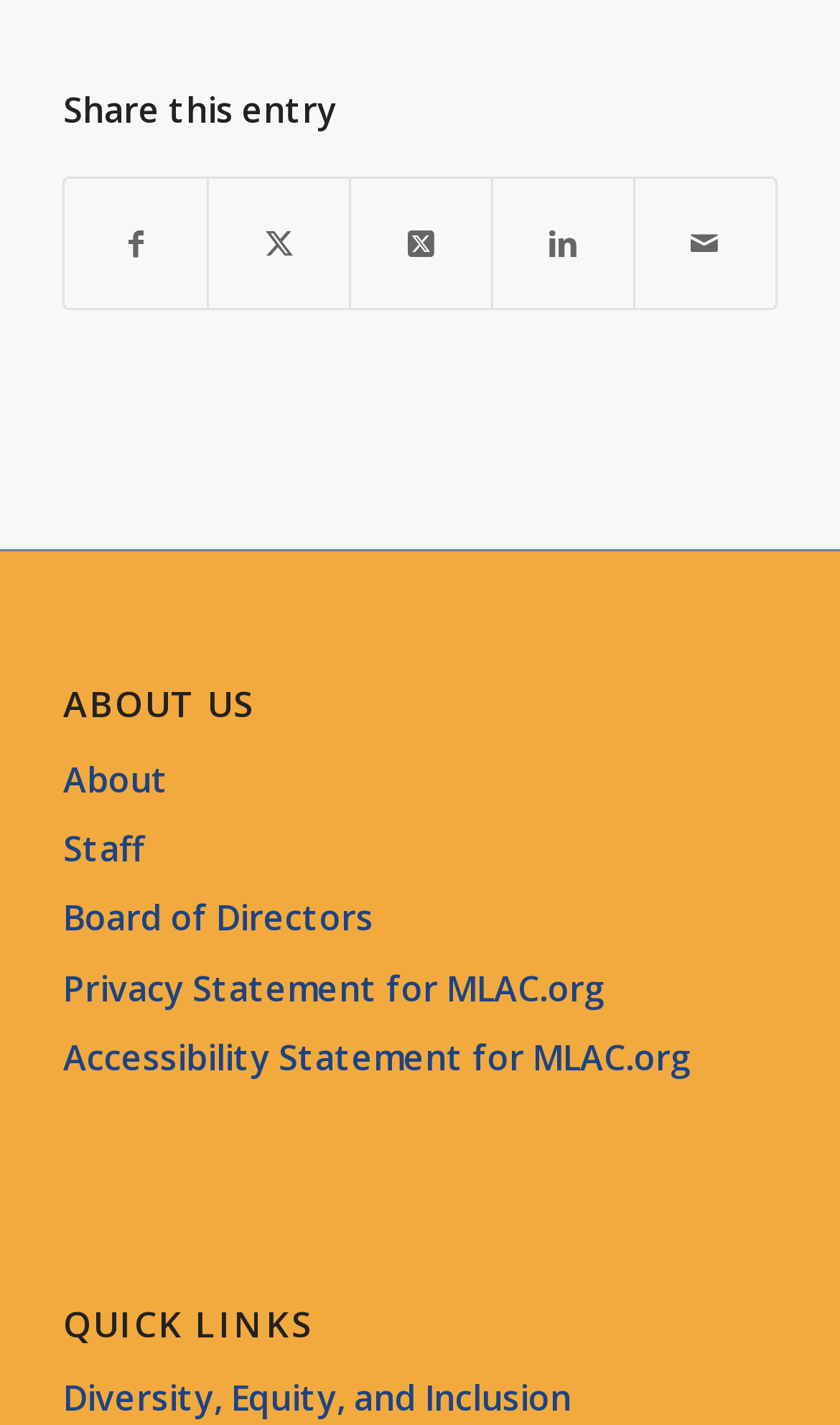Please locate the bounding box coordinates of the element's region that needs to be clicked to follow the instruction: "Share on Facebook". The bounding box coordinates should be provided as four float numbers between 0 and 1, i.e., [left, top, right, bottom].

[0.078, 0.126, 0.247, 0.217]